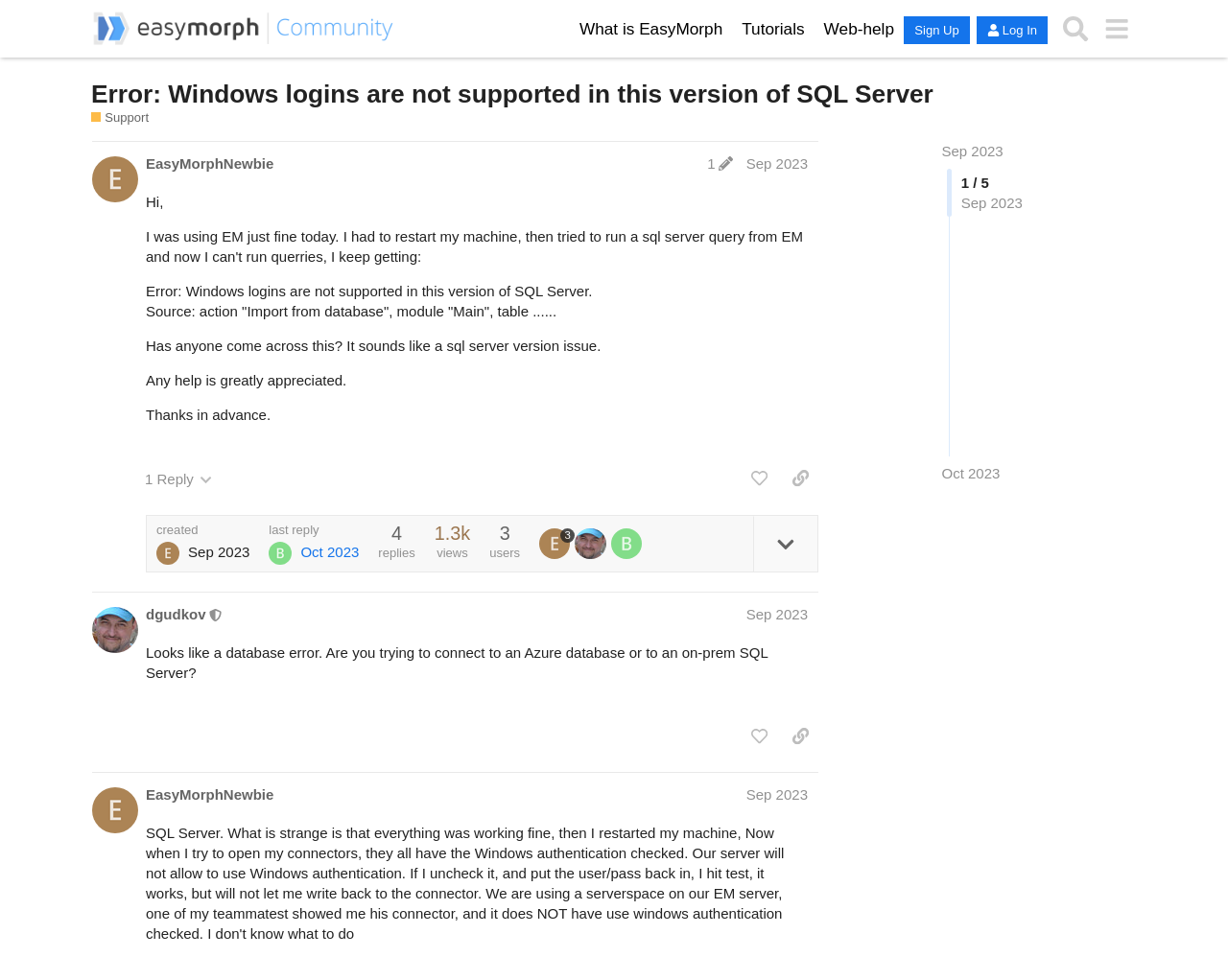Given the webpage screenshot and the description, determine the bounding box coordinates (top-left x, top-left y, bottom-right x, bottom-right y) that define the location of the UI element matching this description: What is EasyMorph

[0.472, 0.018, 0.588, 0.041]